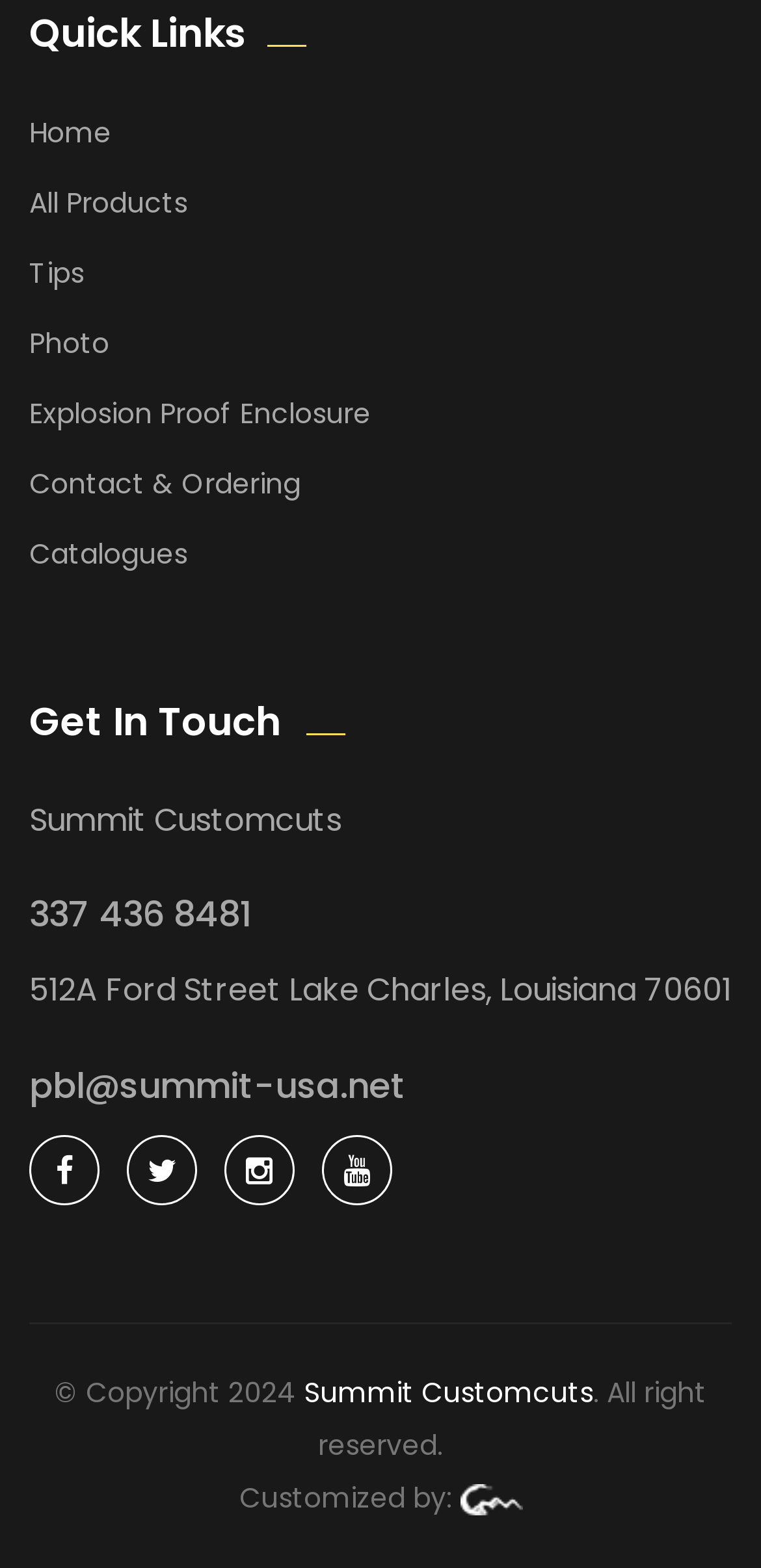Please mark the bounding box coordinates of the area that should be clicked to carry out the instruction: "contact and order".

[0.038, 0.296, 0.395, 0.32]